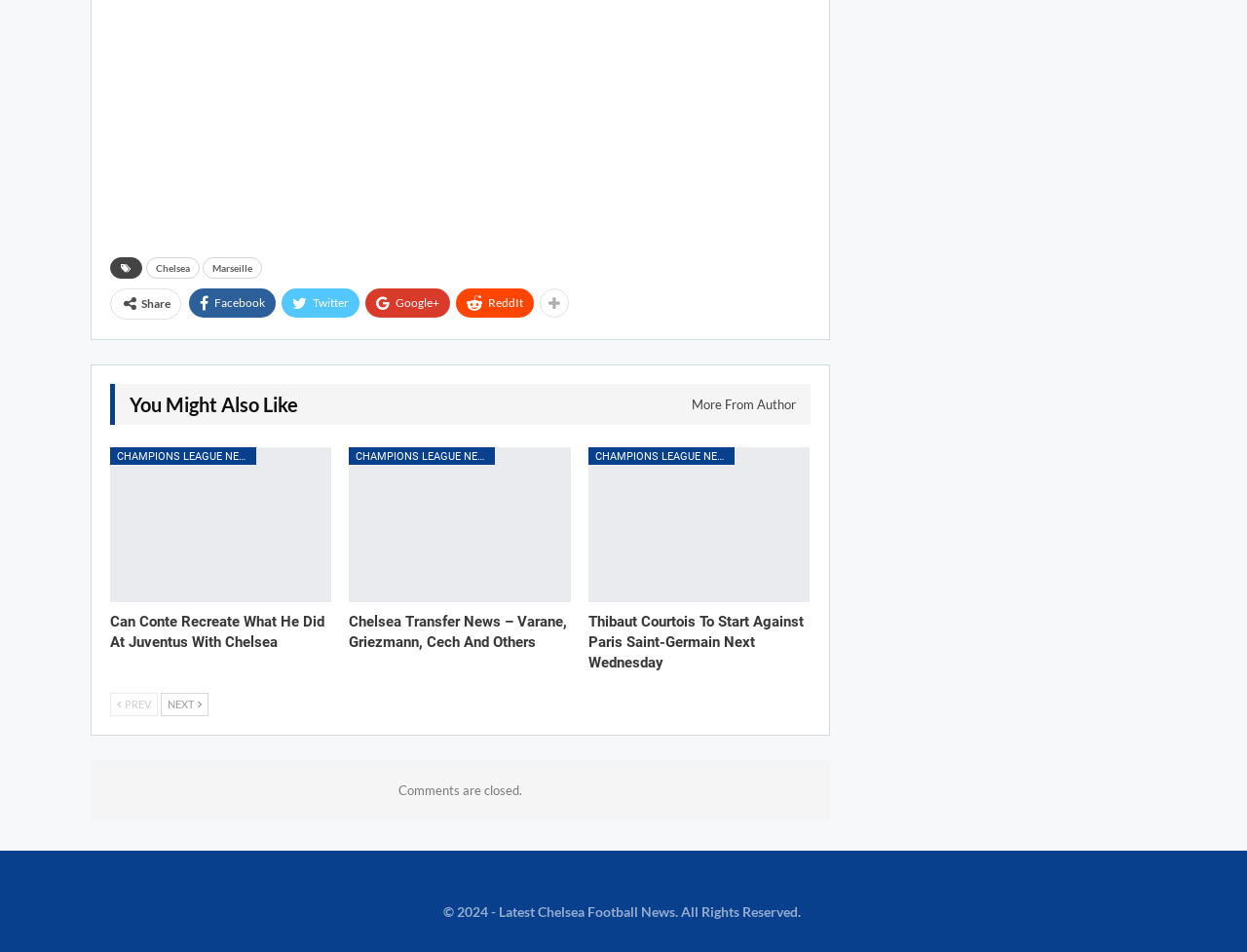Please identify the bounding box coordinates of the clickable area that will allow you to execute the instruction: "Click on Next".

[0.129, 0.728, 0.167, 0.752]